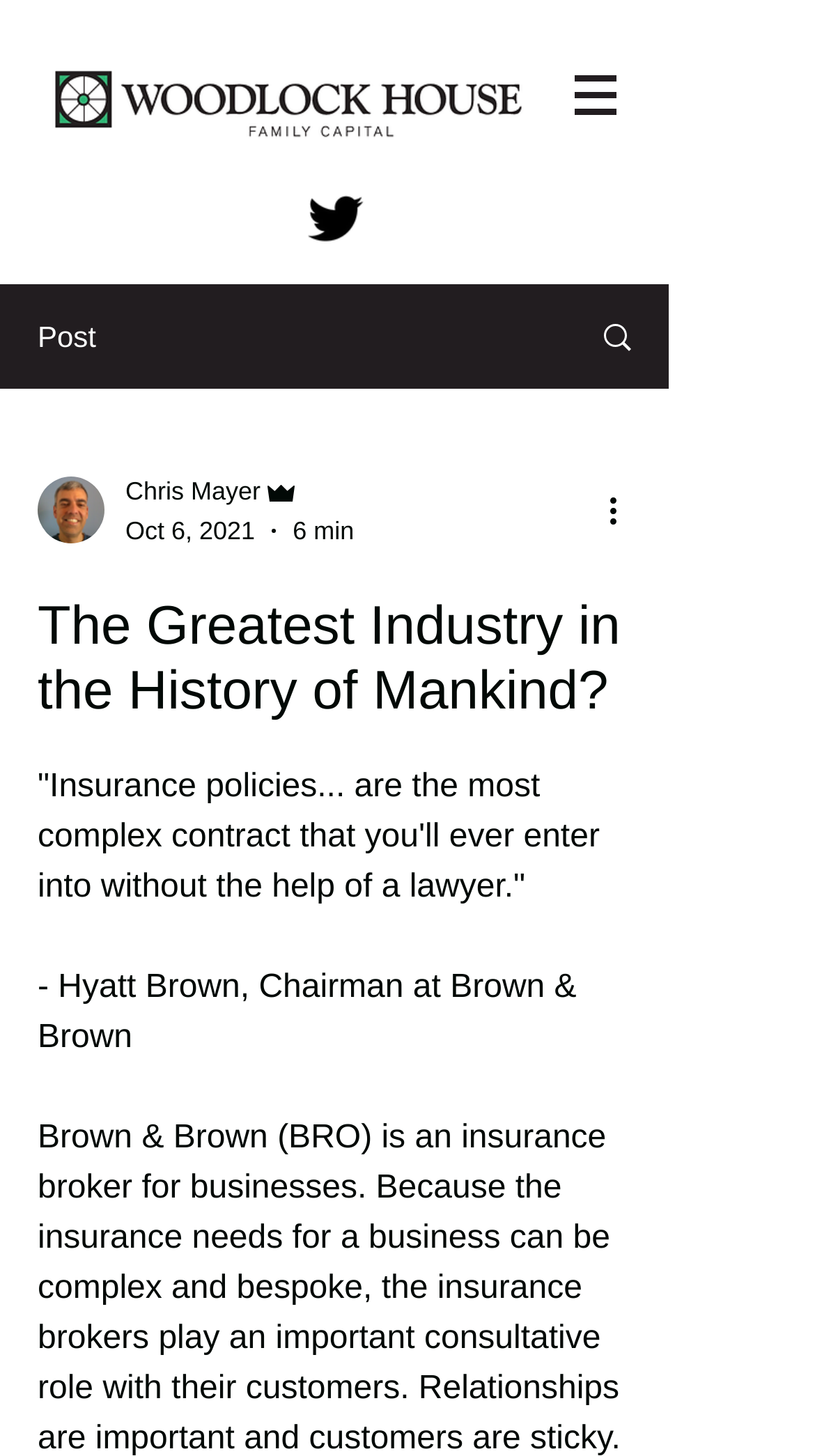Identify the bounding box of the HTML element described as: "aria-label="twitter"".

[0.367, 0.125, 0.456, 0.175]